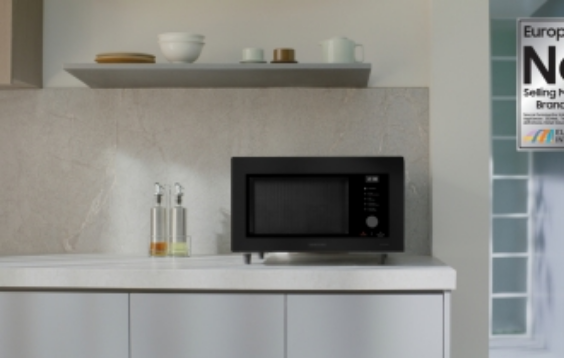What is the label on the wall?
Using the visual information from the image, give a one-word or short-phrase answer.

European No. 1 Selling Brand